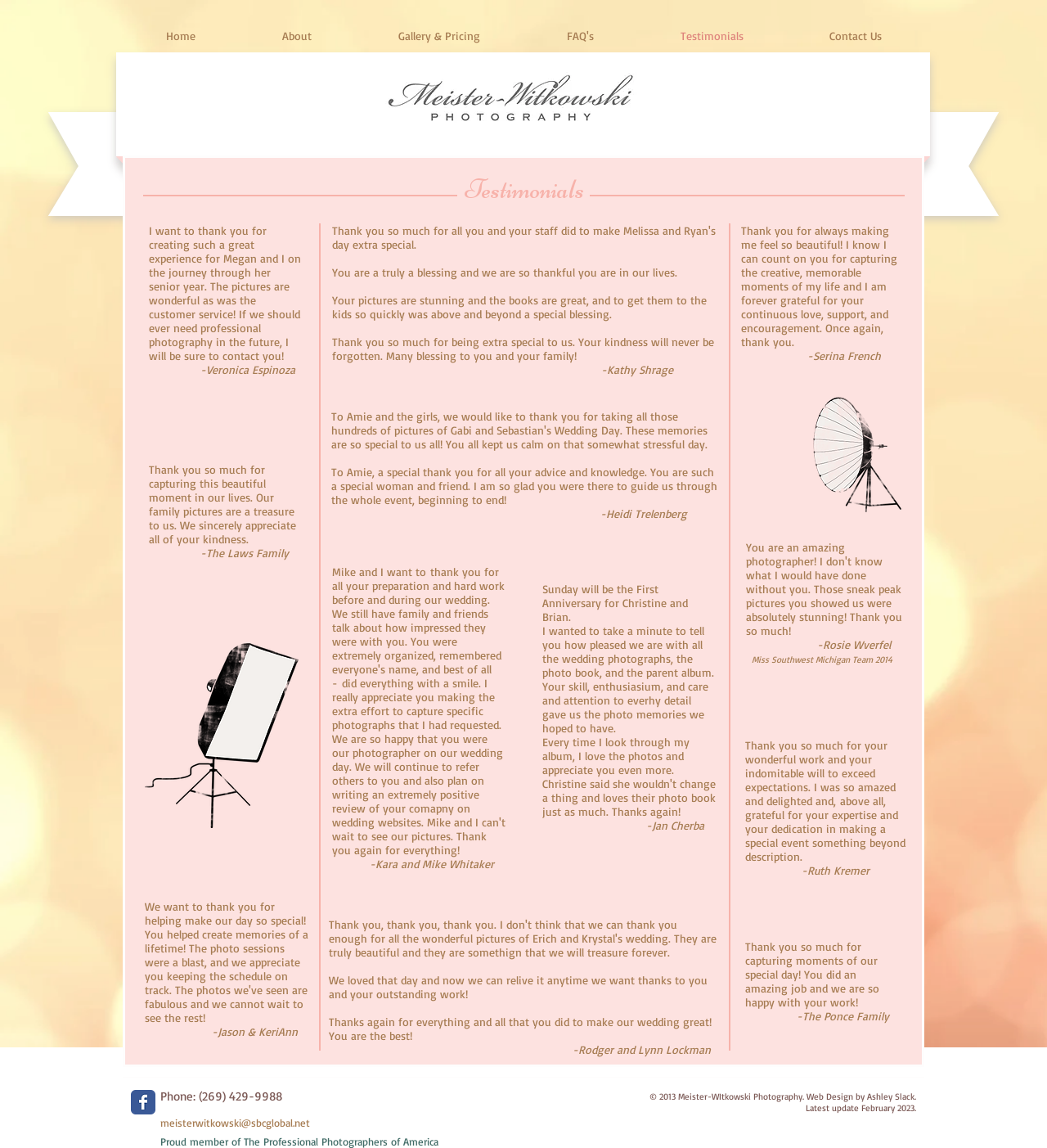Please give a short response to the question using one word or a phrase:
How many navigation links are available on the top?

6